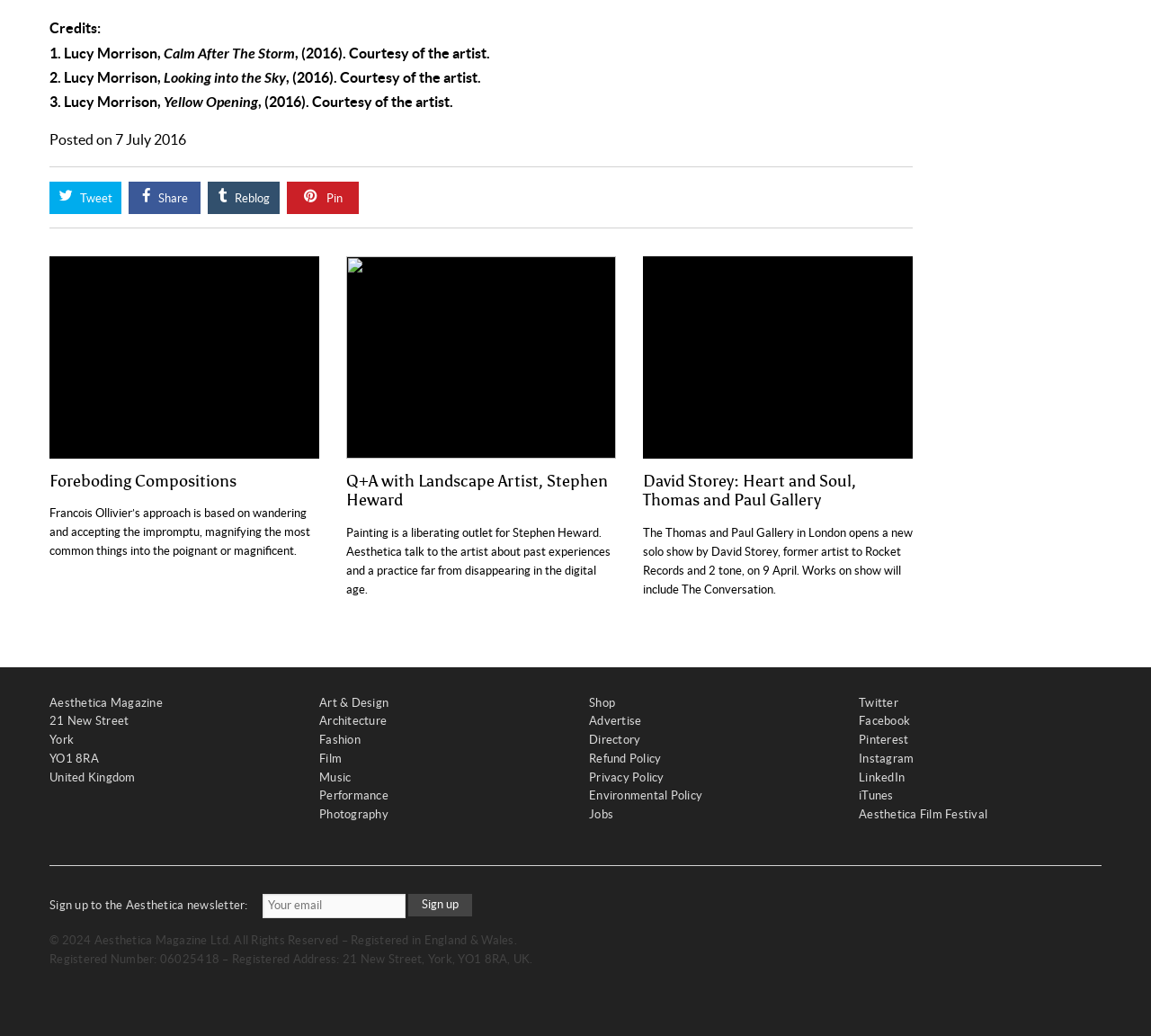Answer the question with a brief word or phrase:
What is the name of the gallery mentioned in the Q+A section?

Thomas and Paul Gallery